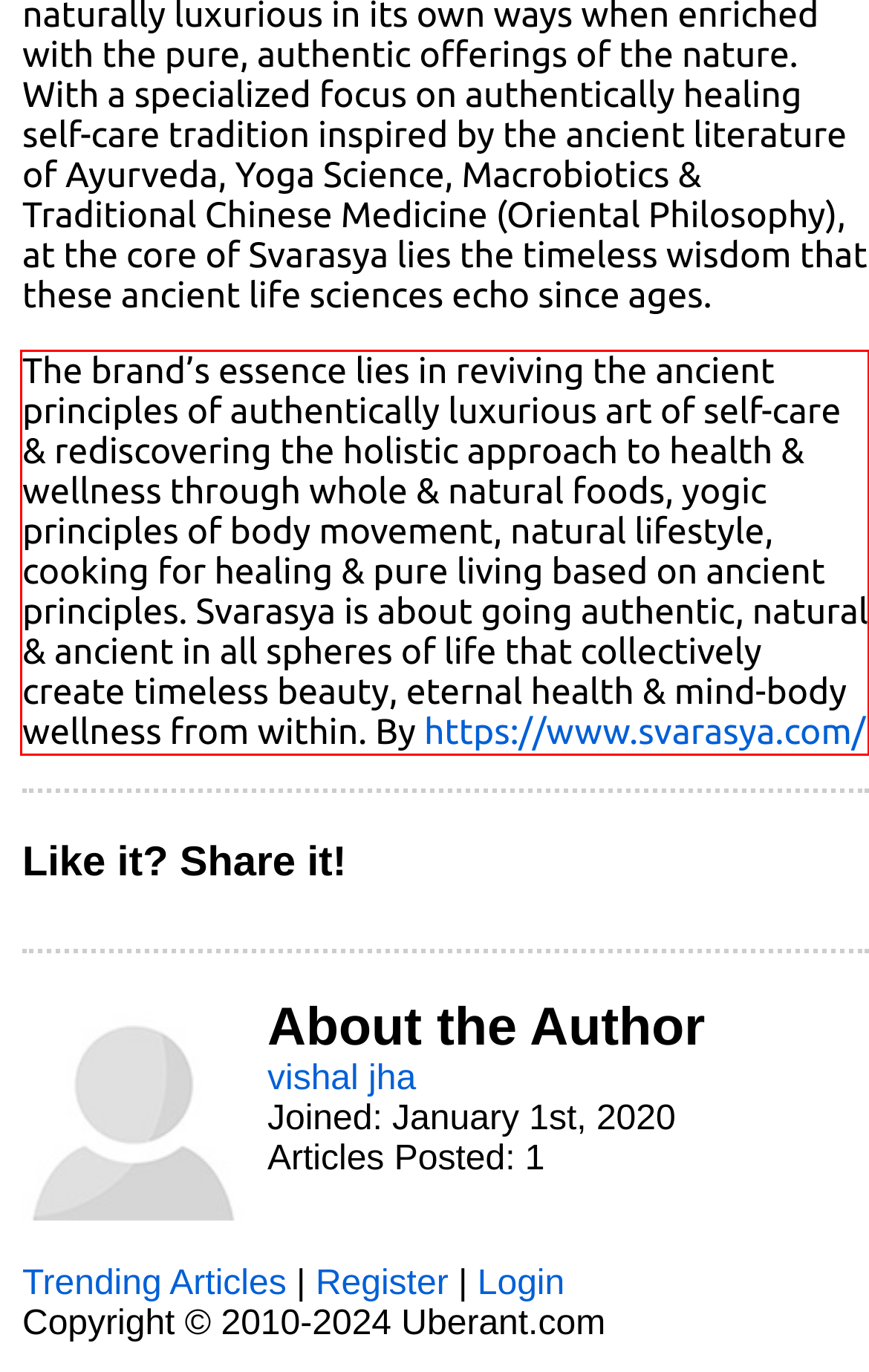Analyze the screenshot of the webpage and extract the text from the UI element that is inside the red bounding box.

The brand’s essence lies in reviving the ancient principles of authentically luxurious art of self-care & rediscovering the holistic approach to health & wellness through whole & natural foods, yogic principles of body movement, natural lifestyle, cooking for healing & pure living based on ancient principles. Svarasya is about going authentic, natural & ancient in all spheres of life that collectively create timeless beauty, eternal health & mind-body wellness from within. By https://www.svarasya.com/